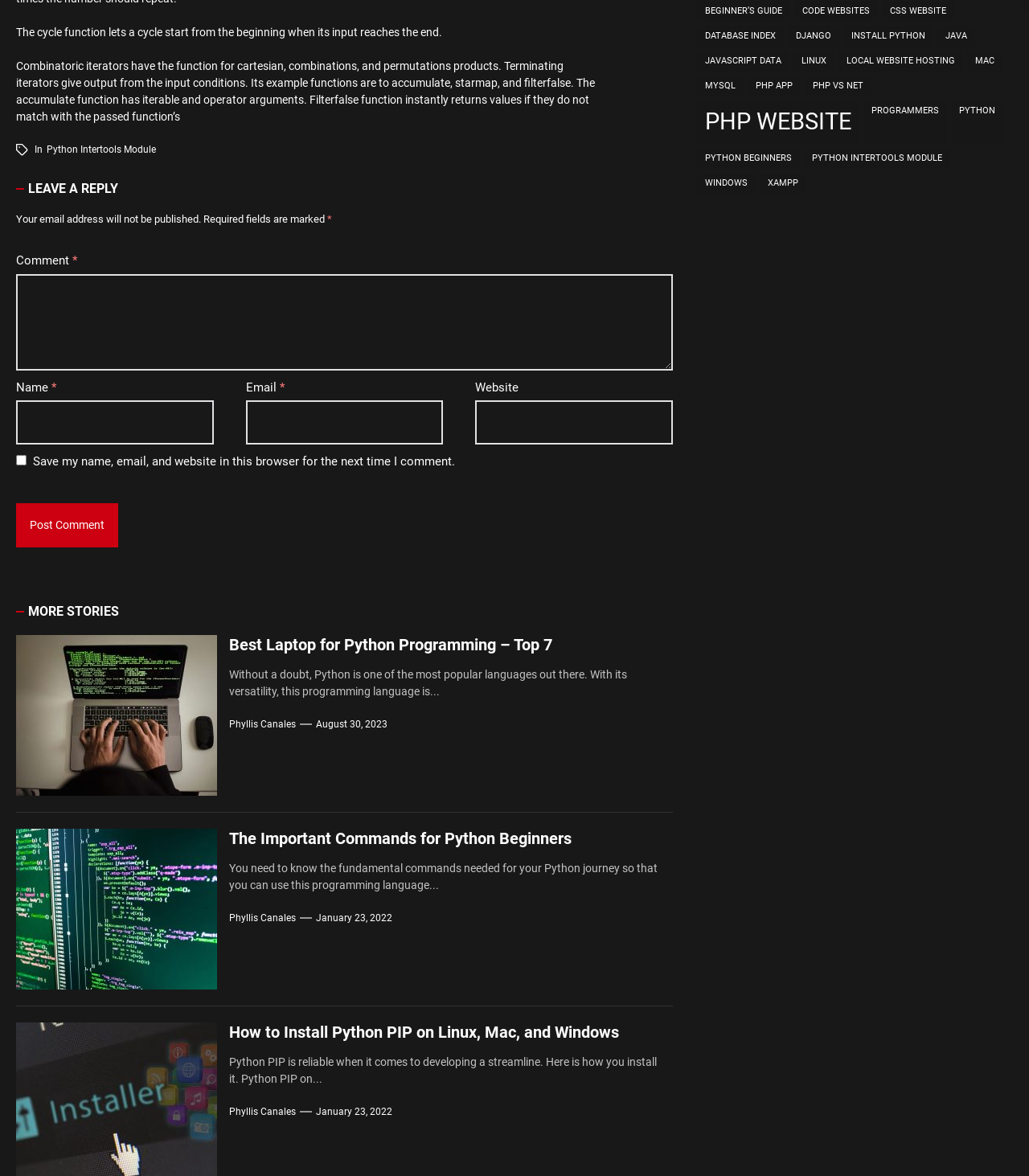Provide the bounding box coordinates, formatted as (top-left x, top-left y, bottom-right x, bottom-right y), with all values being floating point numbers between 0 and 1. Identify the bounding box of the UI element that matches the description: Java

[0.911, 0.022, 0.947, 0.04]